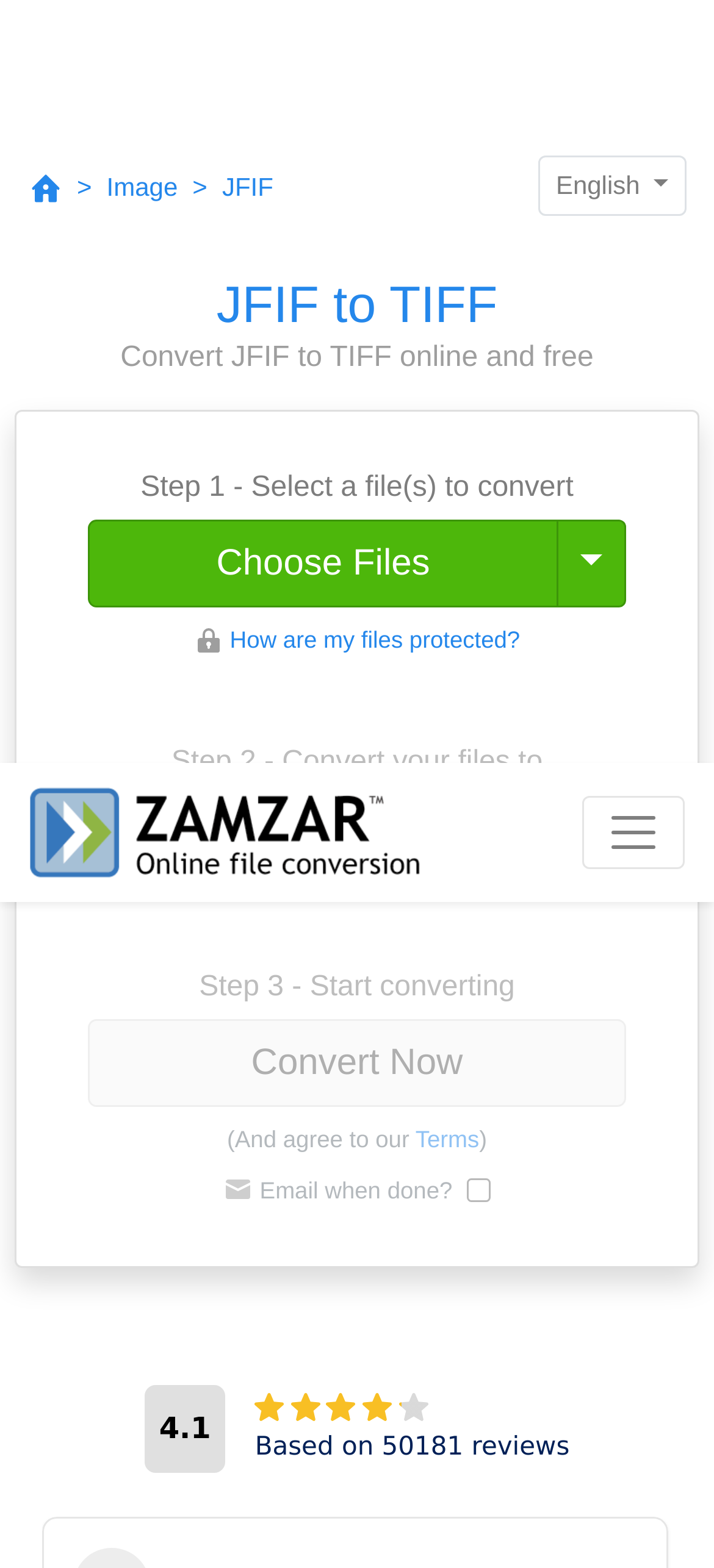What is the format of the file that can be converted using this tool?
Please interpret the details in the image and answer the question thoroughly.

The format of the file that can be converted using this tool is JFIF, which can be converted to TIFF format, as indicated by the webpage title 'JFIF to TIFF - Convert your JFIF to TIFF for Free Online'.